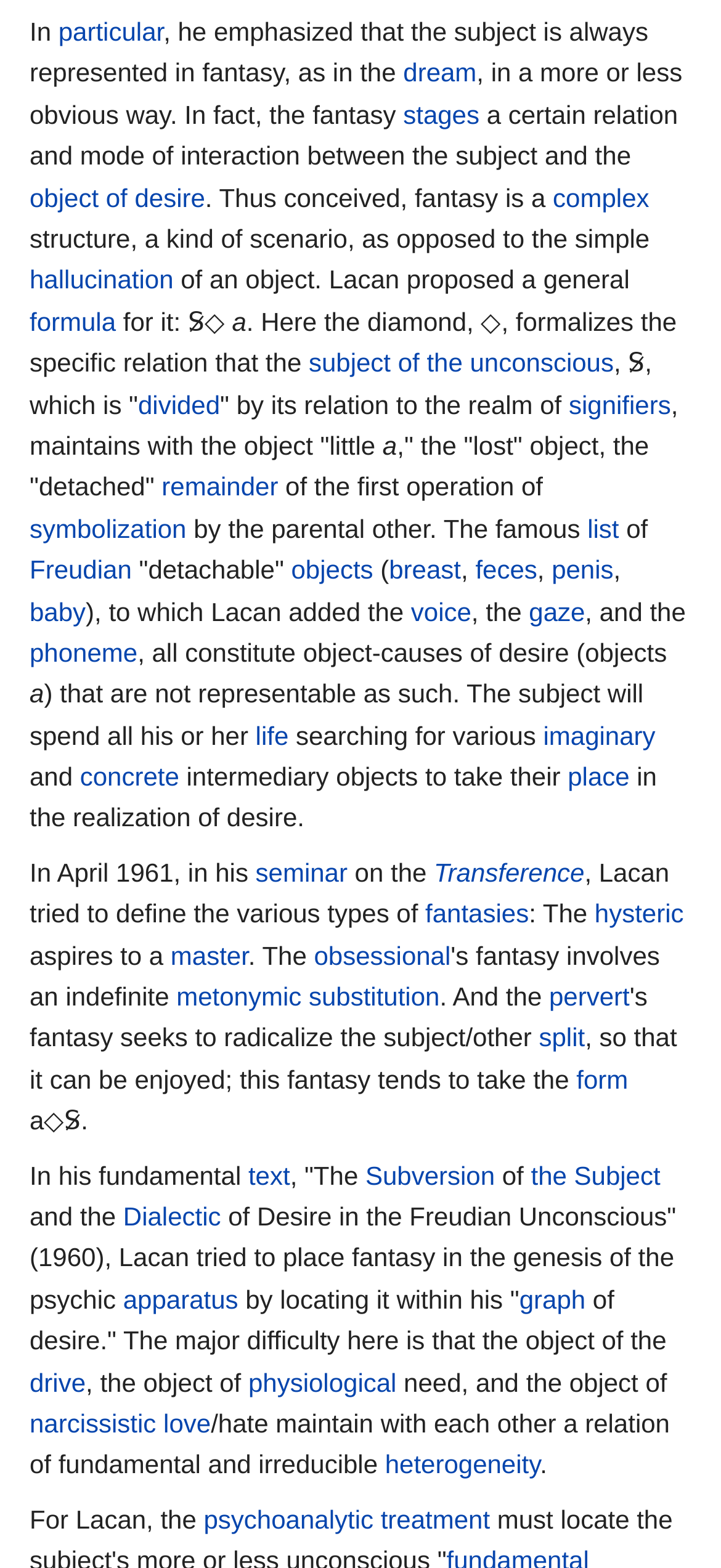Give a concise answer of one word or phrase to the question: 
What is the formula for fantasy?

S̷◇